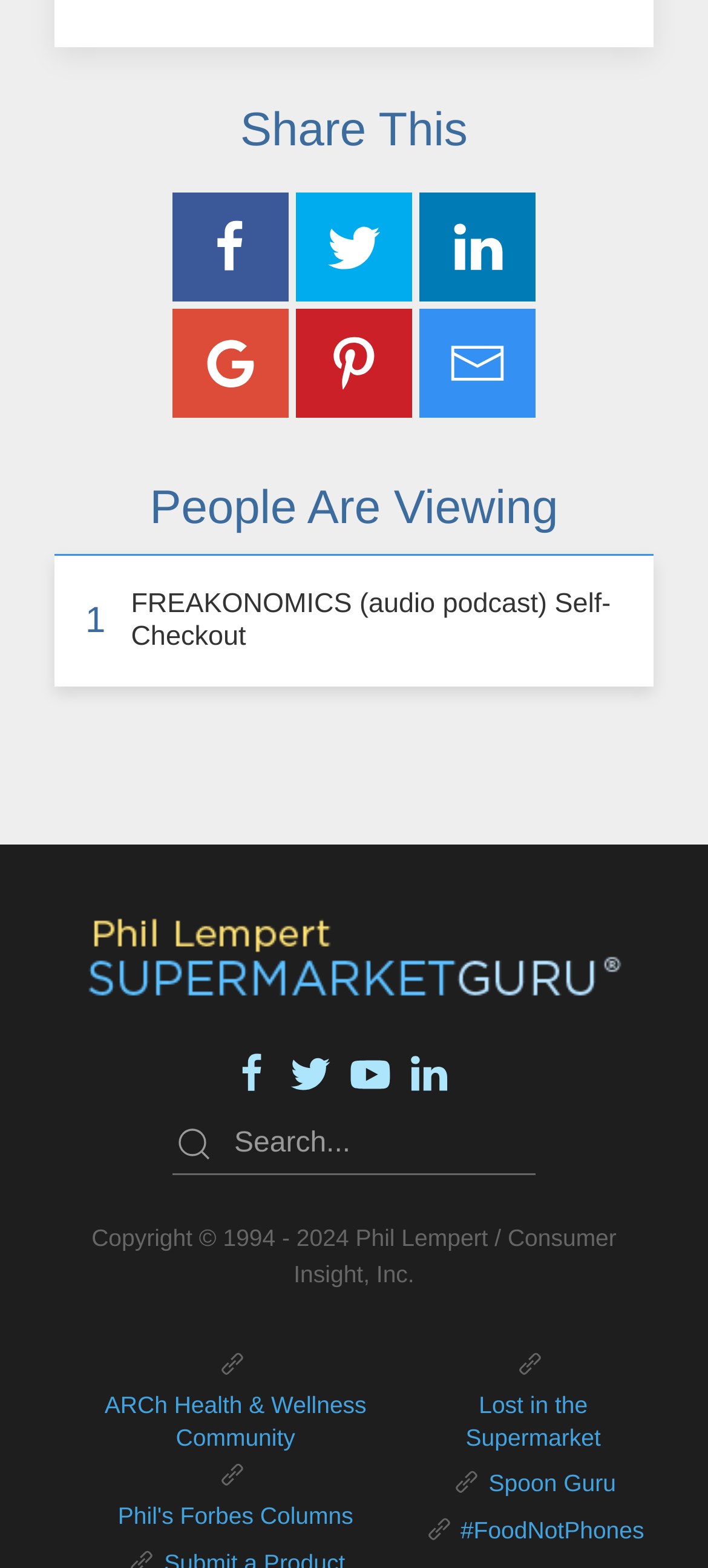Identify the bounding box coordinates of the element to click to follow this instruction: 'Read Phil's Forbes Columns'. Ensure the coordinates are four float values between 0 and 1, provided as [left, top, right, bottom].

[0.166, 0.953, 0.499, 0.982]